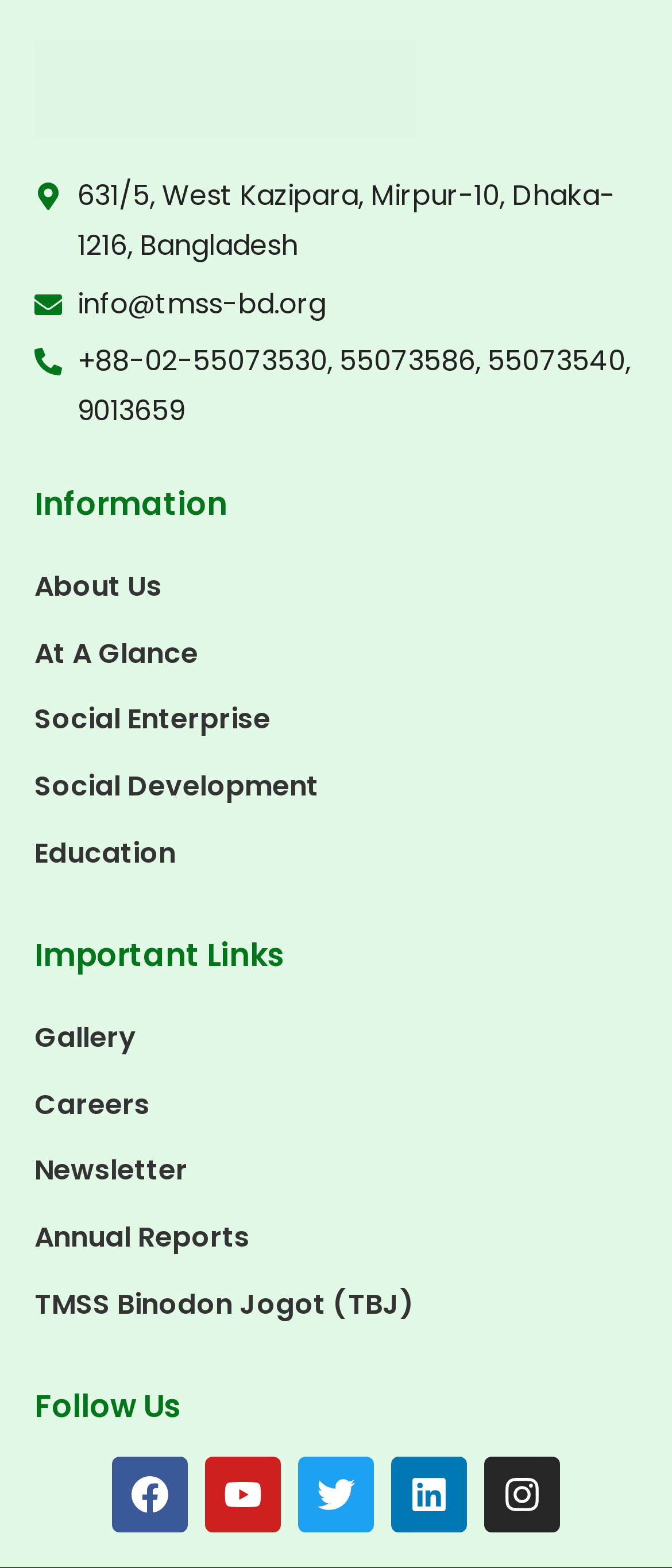Identify the bounding box coordinates of the region that needs to be clicked to carry out this instruction: "Check Annual Reports". Provide these coordinates as four float numbers ranging from 0 to 1, i.e., [left, top, right, bottom].

[0.051, 0.769, 0.372, 0.812]